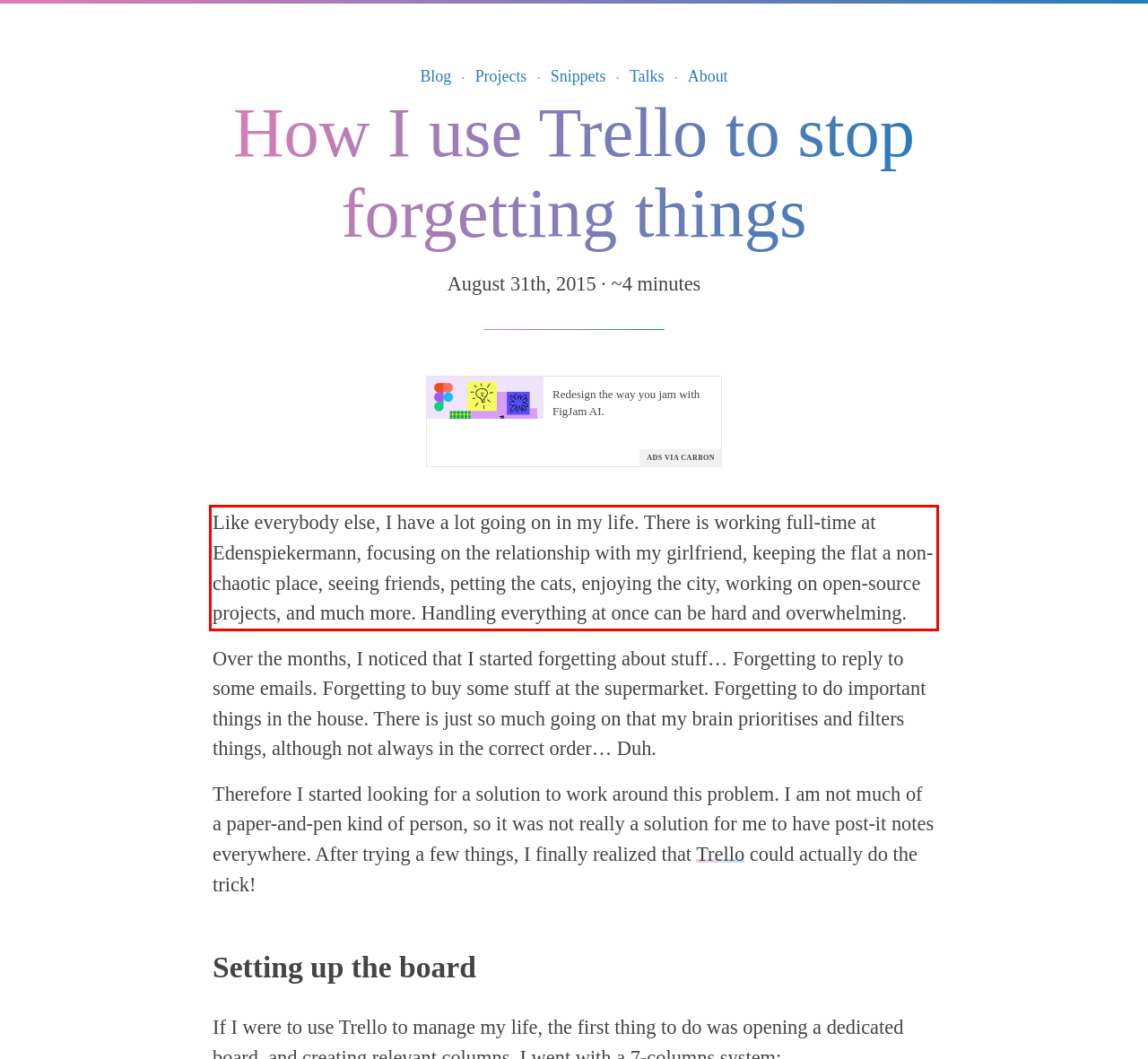Your task is to recognize and extract the text content from the UI element enclosed in the red bounding box on the webpage screenshot.

Like everybody else, I have a lot going on in my life. There is working full-time at Edenspiekermann, focusing on the relationship with my girlfriend, keeping the flat a non-chaotic place, seeing friends, petting the cats, enjoying the city, working on open-source projects, and much more. Handling everything at once can be hard and overwhelming.